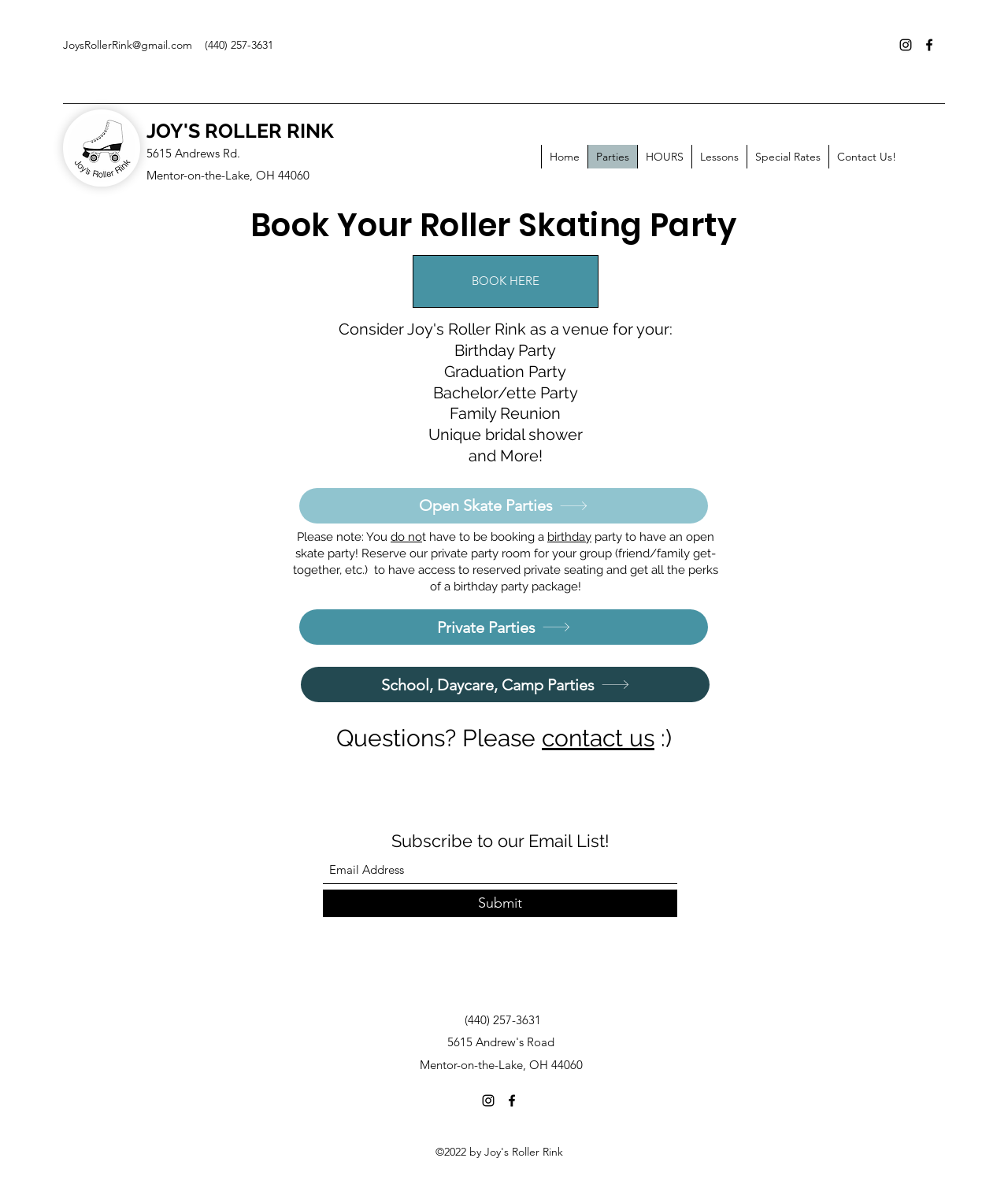What is the phone number of Joy's Roller Rink?
By examining the image, provide a one-word or phrase answer.

(440) 257-3631